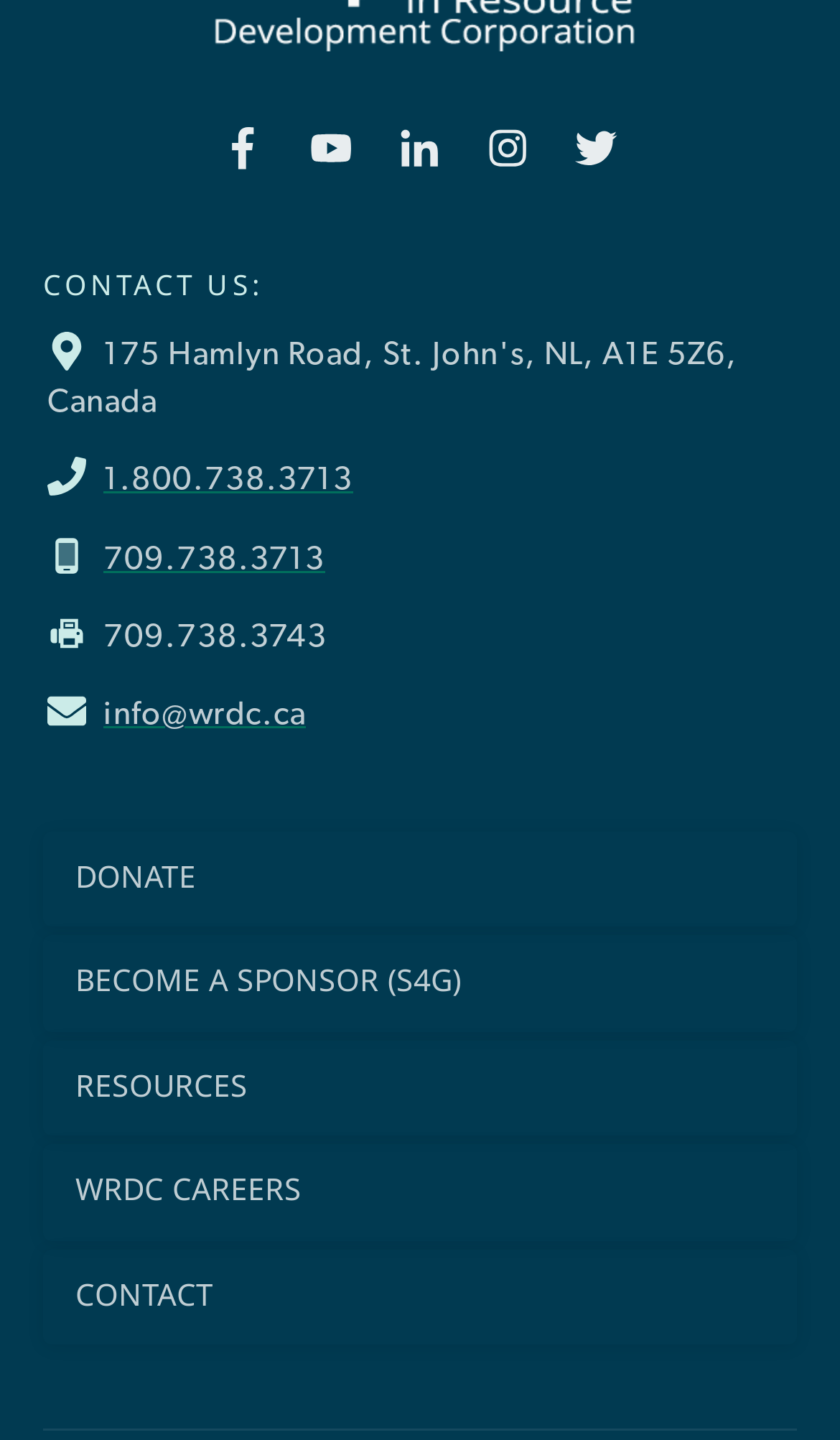Please give a one-word or short phrase response to the following question: 
How many links are there in the bottom section?

5